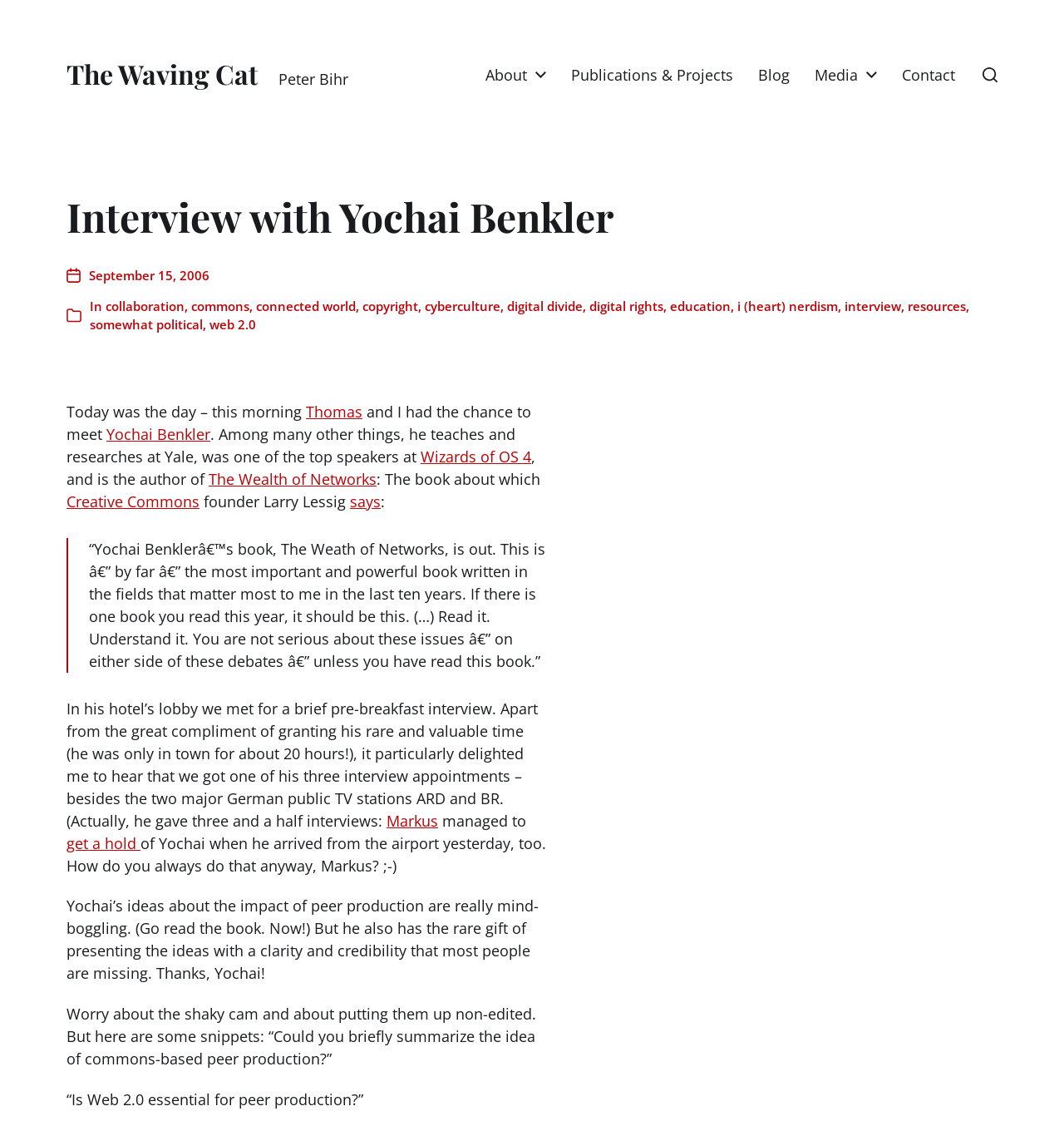Please provide the bounding box coordinates for the element that needs to be clicked to perform the instruction: "Read the interview with Yochai Benkler". The coordinates must consist of four float numbers between 0 and 1, formatted as [left, top, right, bottom].

[0.062, 0.171, 0.938, 0.215]